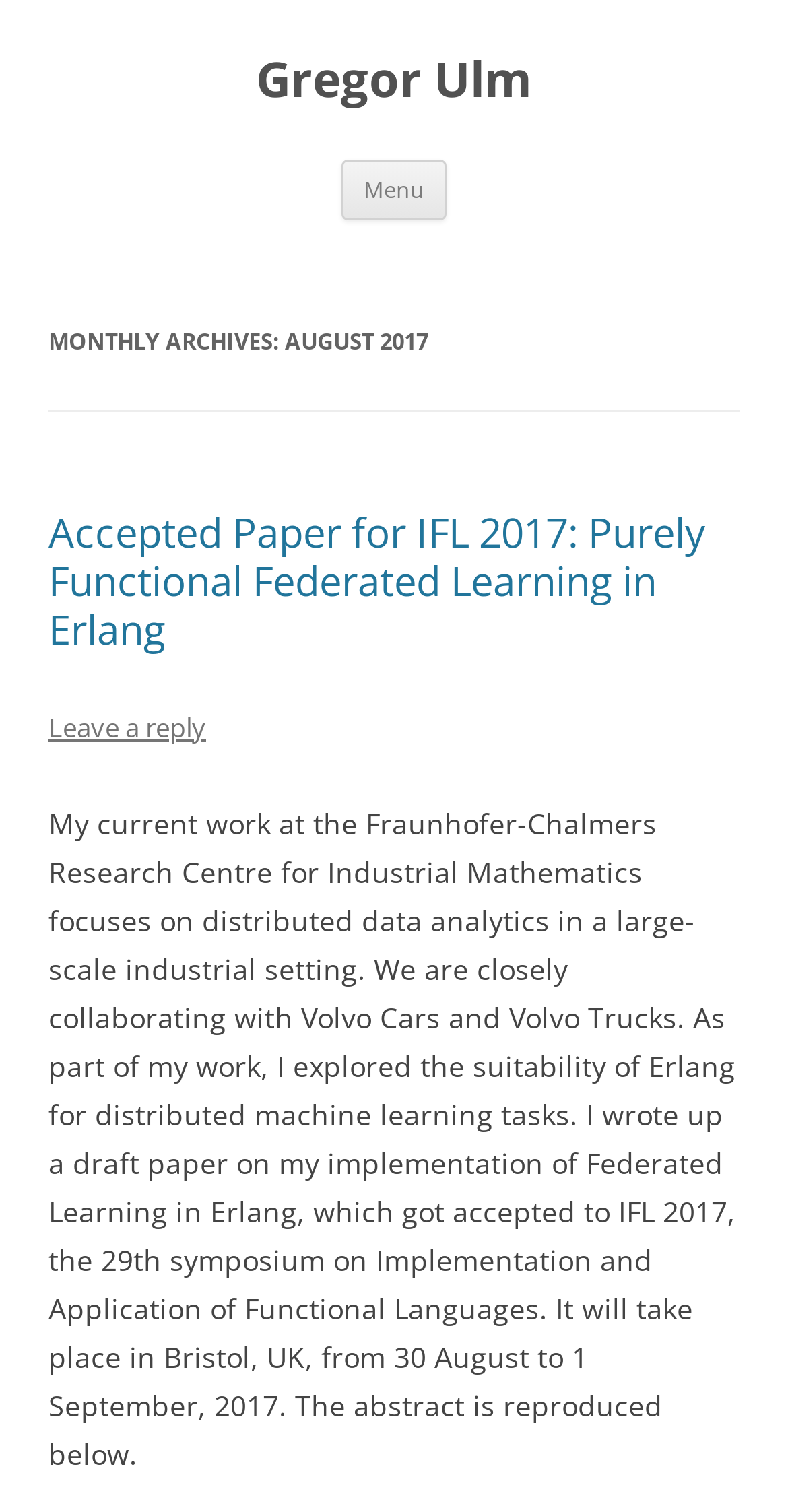What is the author collaborating with?
Give a one-word or short phrase answer based on the image.

Volvo Cars and Volvo Trucks